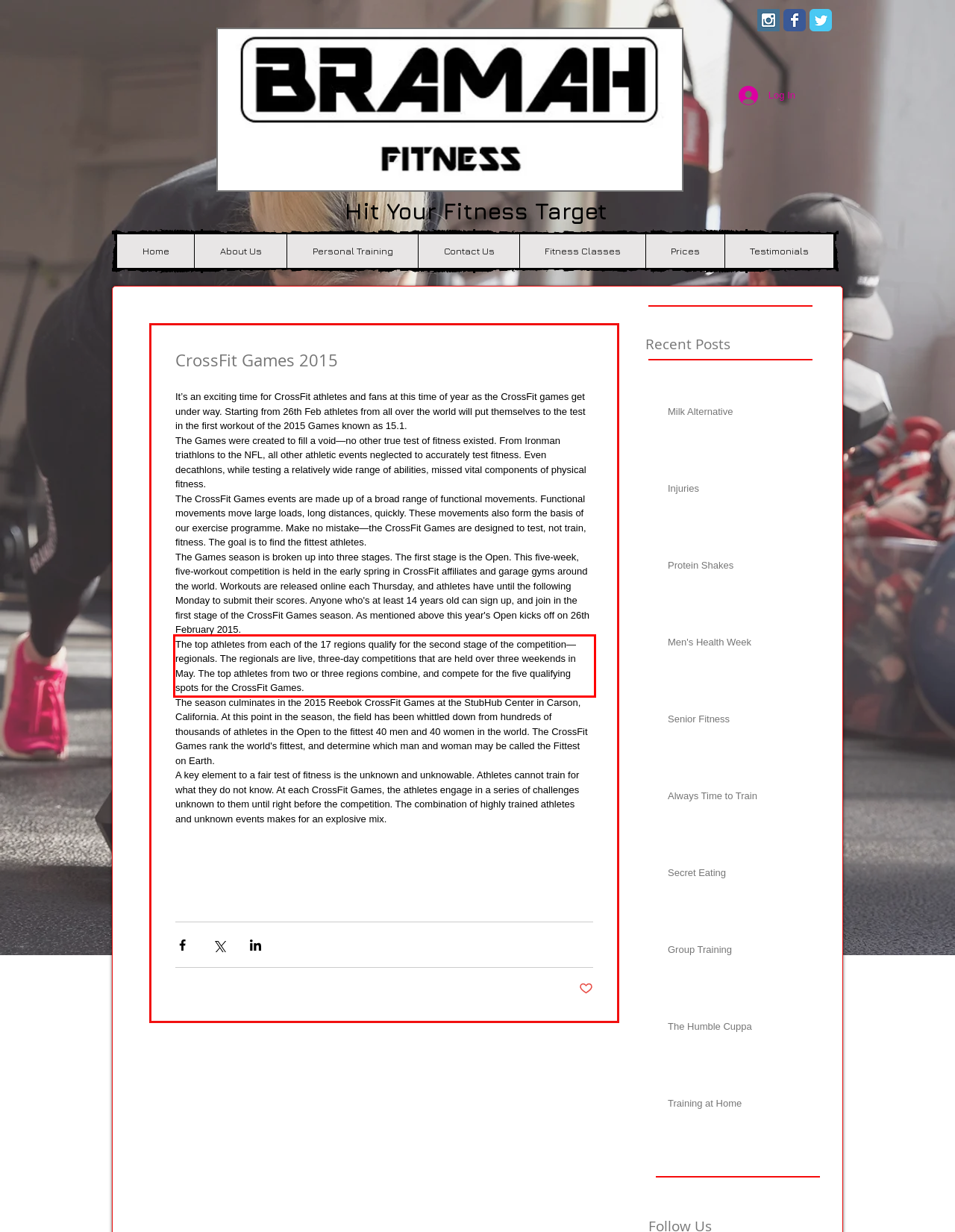Please perform OCR on the text within the red rectangle in the webpage screenshot and return the text content.

The top athletes from each of the 17 regions qualify for the second stage of the competition—regionals. The regionals are live, three-day competitions that are held over three weekends in May. The top athletes from two or three regions combine, and compete for the five qualifying spots for the CrossFit Games.